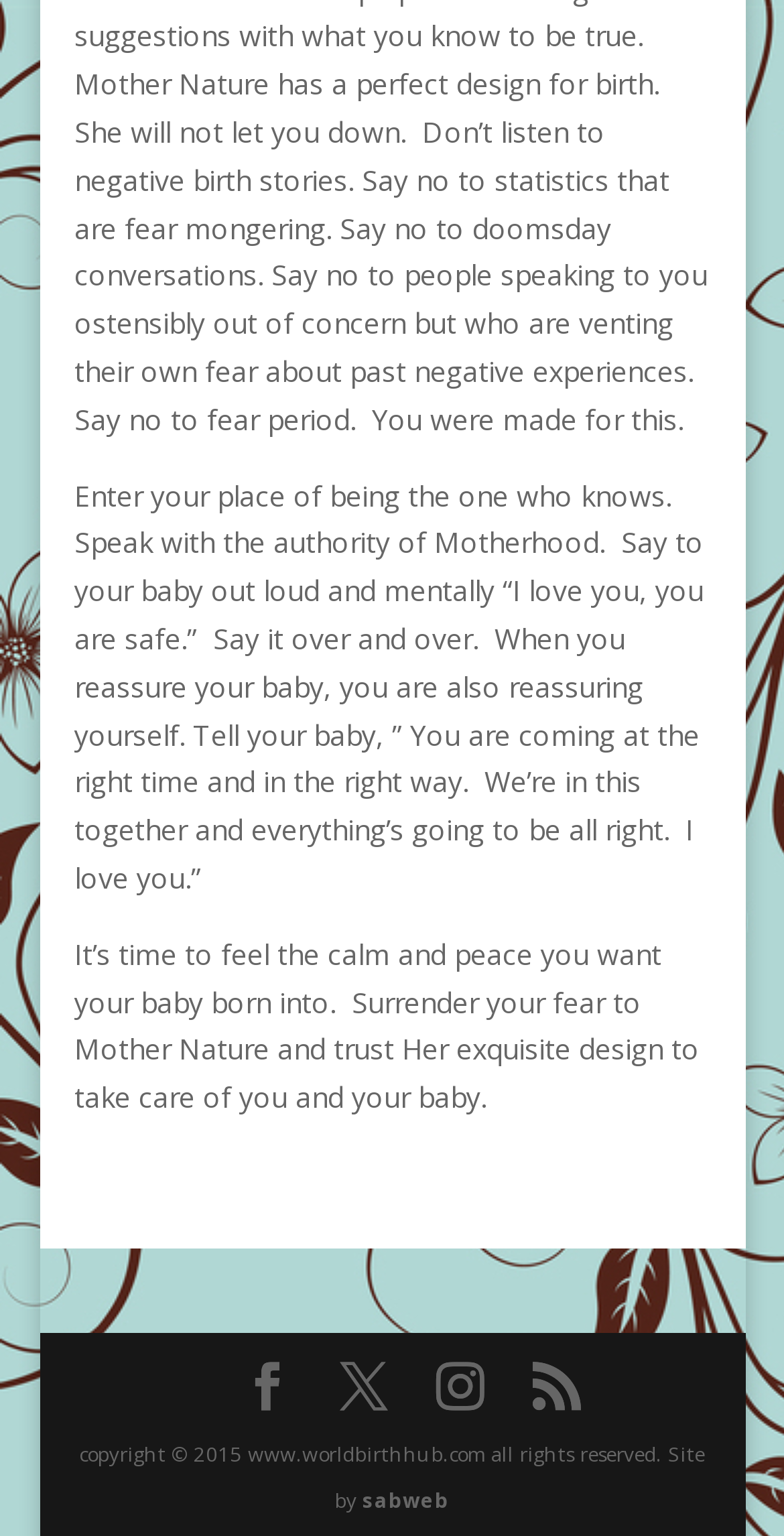What is the main theme of this webpage?
Look at the image and provide a detailed response to the question.

The webpage appears to be focused on motherhood and baby care, as evident from the text content which talks about reassuring the baby and feeling calm and peace during pregnancy. The language used is also gentle and nurturing, suggesting a supportive tone for mothers.